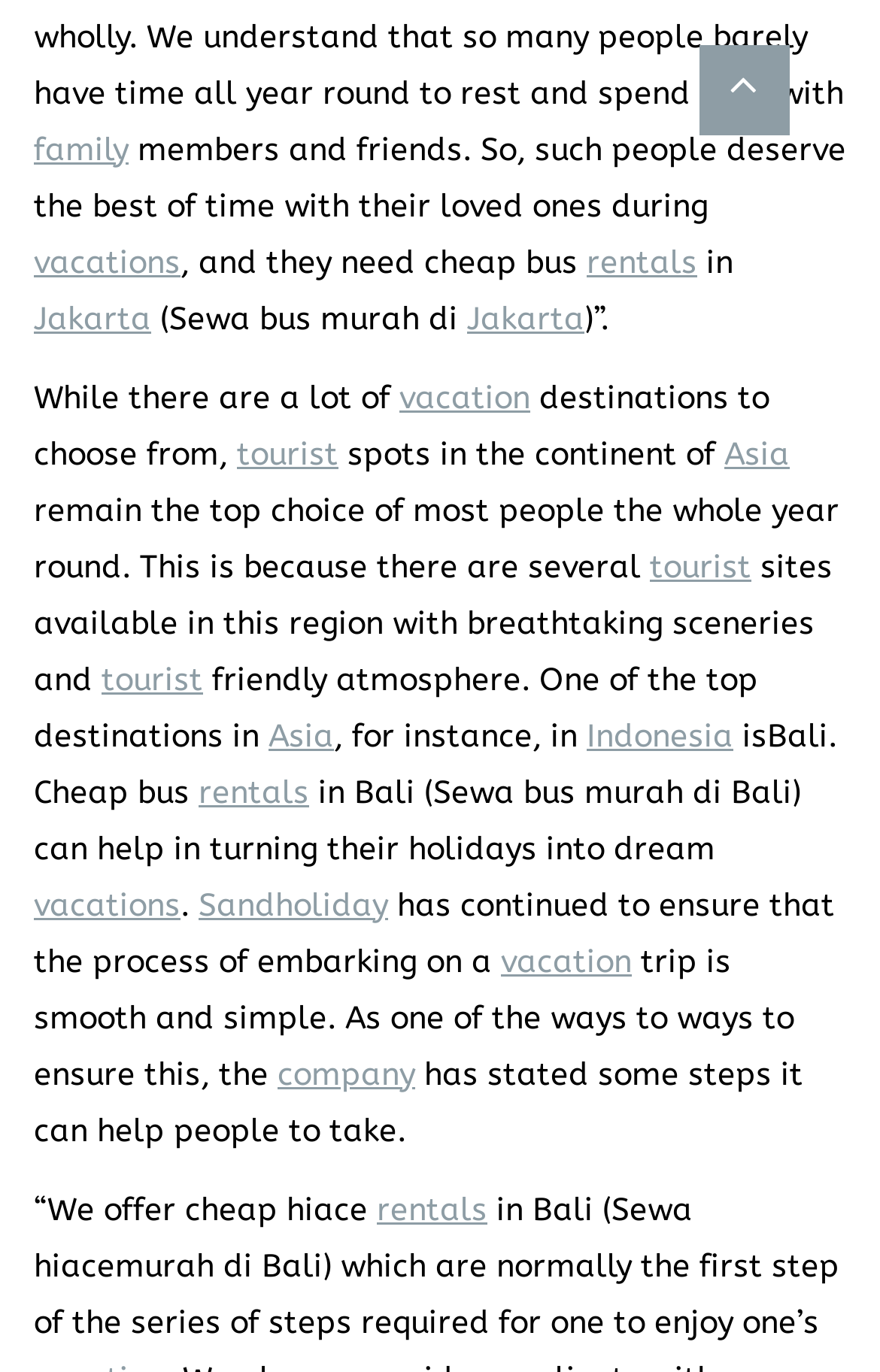What is the main topic of this webpage?
Refer to the image and give a detailed answer to the query.

Based on the content of the webpage, it appears that the main topic is vacations, specifically cheap bus rentals in Jakarta and Bali for tourists.